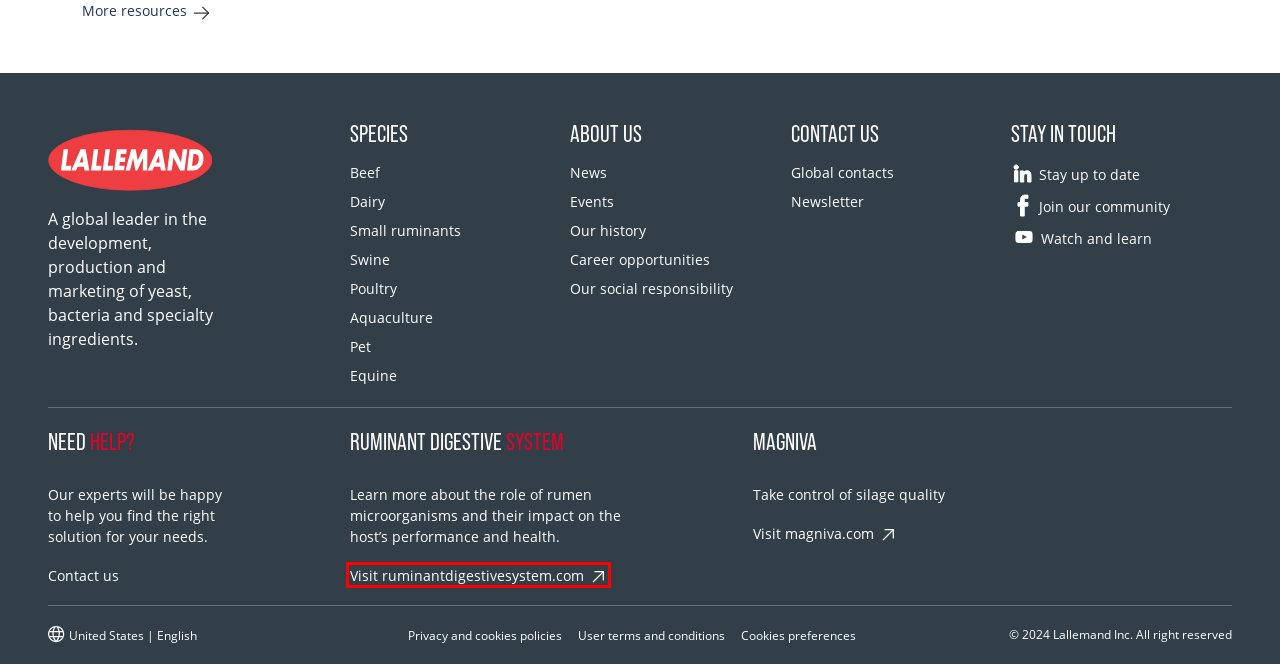You have been given a screenshot of a webpage, where a red bounding box surrounds a UI element. Identify the best matching webpage description for the page that loads after the element in the bounding box is clicked. Options include:
A. Leader in yeast and bacteria | Lallemand Animal Nutrition
B. MAGNIVA | Take control of silage quality
C. MAGNIVA | Lallemand Animal Nutrition
D. MAGNIVA Nederlands | Lallemand Animal Nutrition
E. Microbial solutions for horses | Lallemand Animal Nutrition
F. Rumen Microorganisms
G. Microbial solutions for aquaculture production | Lallemand Animal Nutrition | Page 1
H. Policies | Lallemand inc.

F